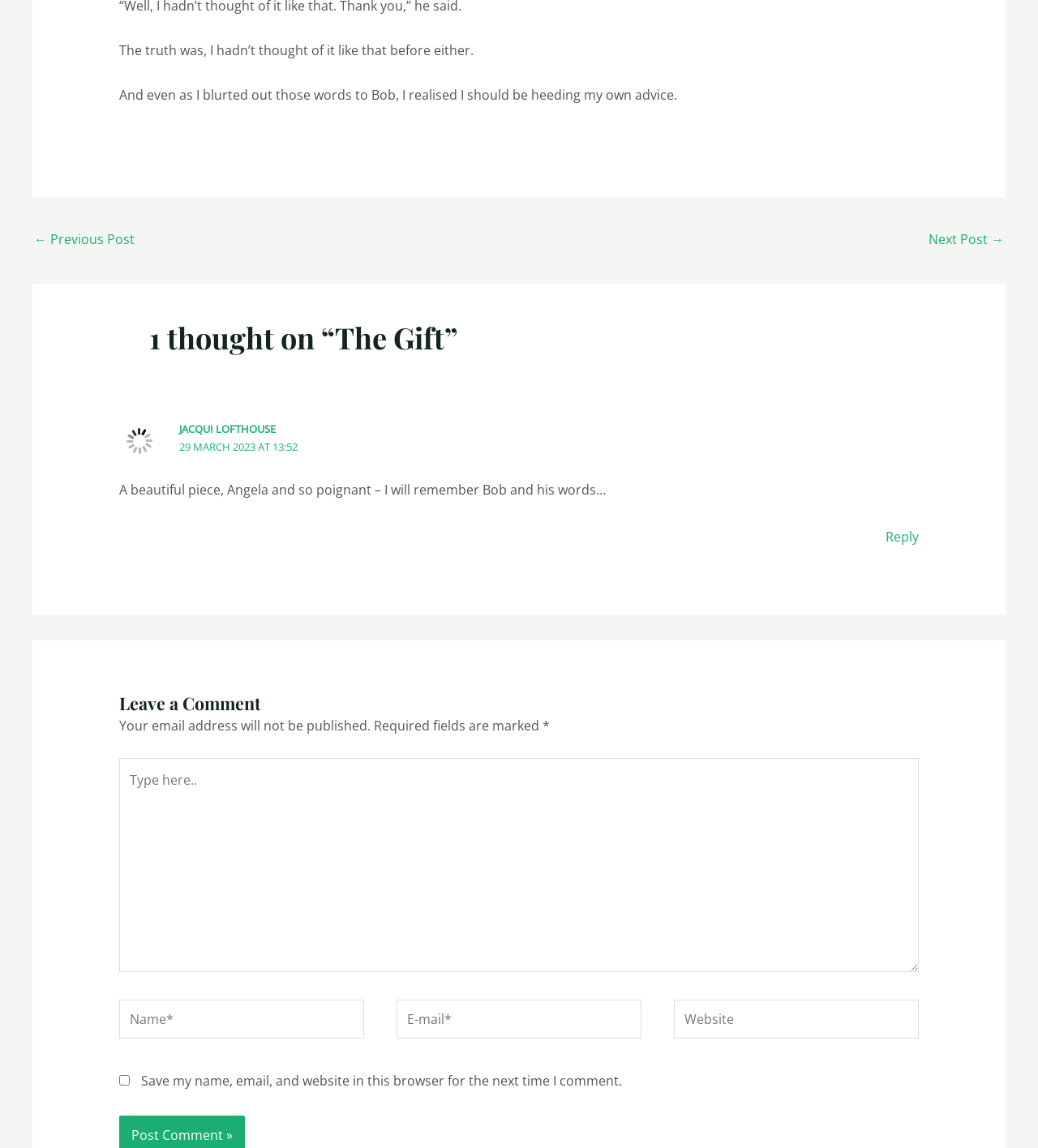Using the webpage screenshot, find the UI element described by ← Previous Post. Provide the bounding box coordinates in the format (top-left x, top-left y, bottom-right x, bottom-right y), ensuring all values are floating point numbers between 0 and 1.

[0.033, 0.196, 0.13, 0.223]